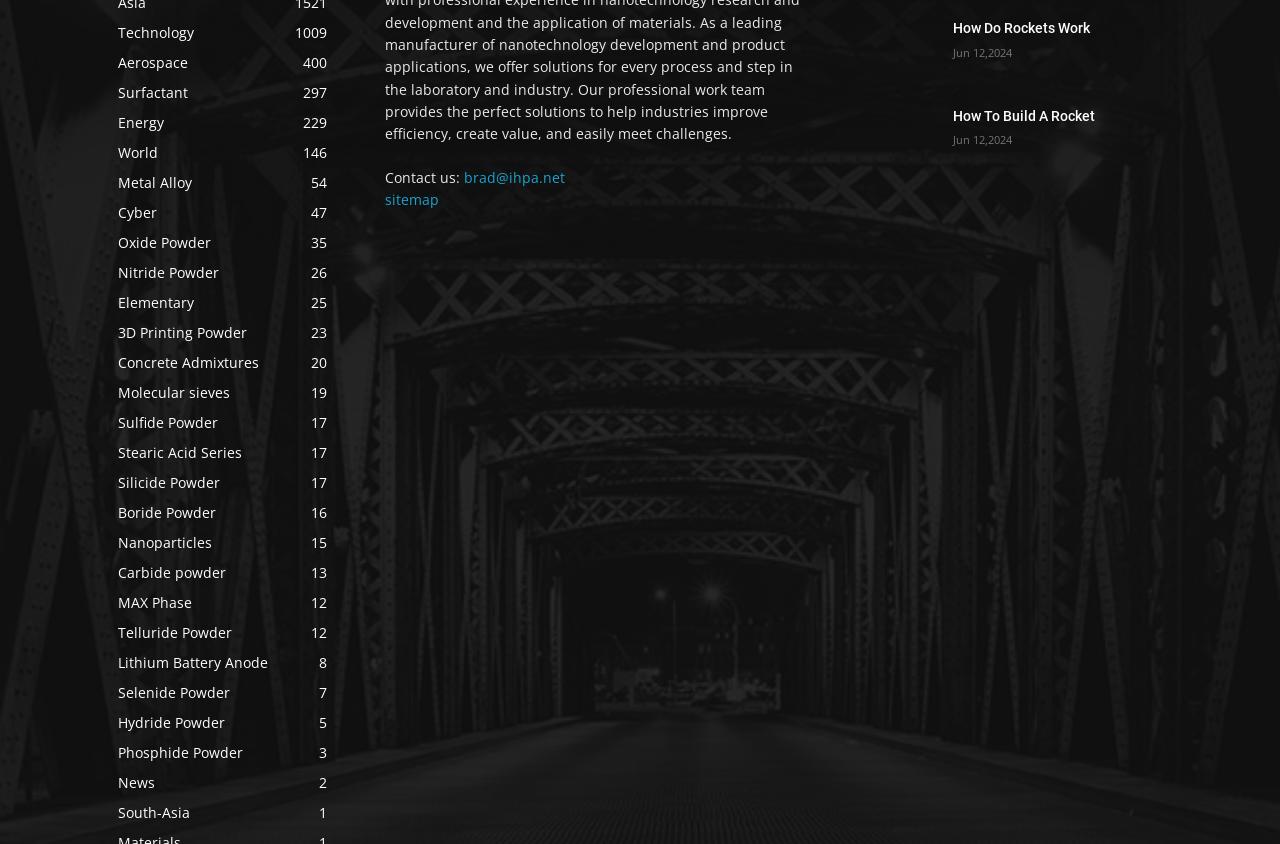Provide the bounding box coordinates for the area that should be clicked to complete the instruction: "Contact us through brad@ihpa.net".

[0.362, 0.199, 0.441, 0.221]